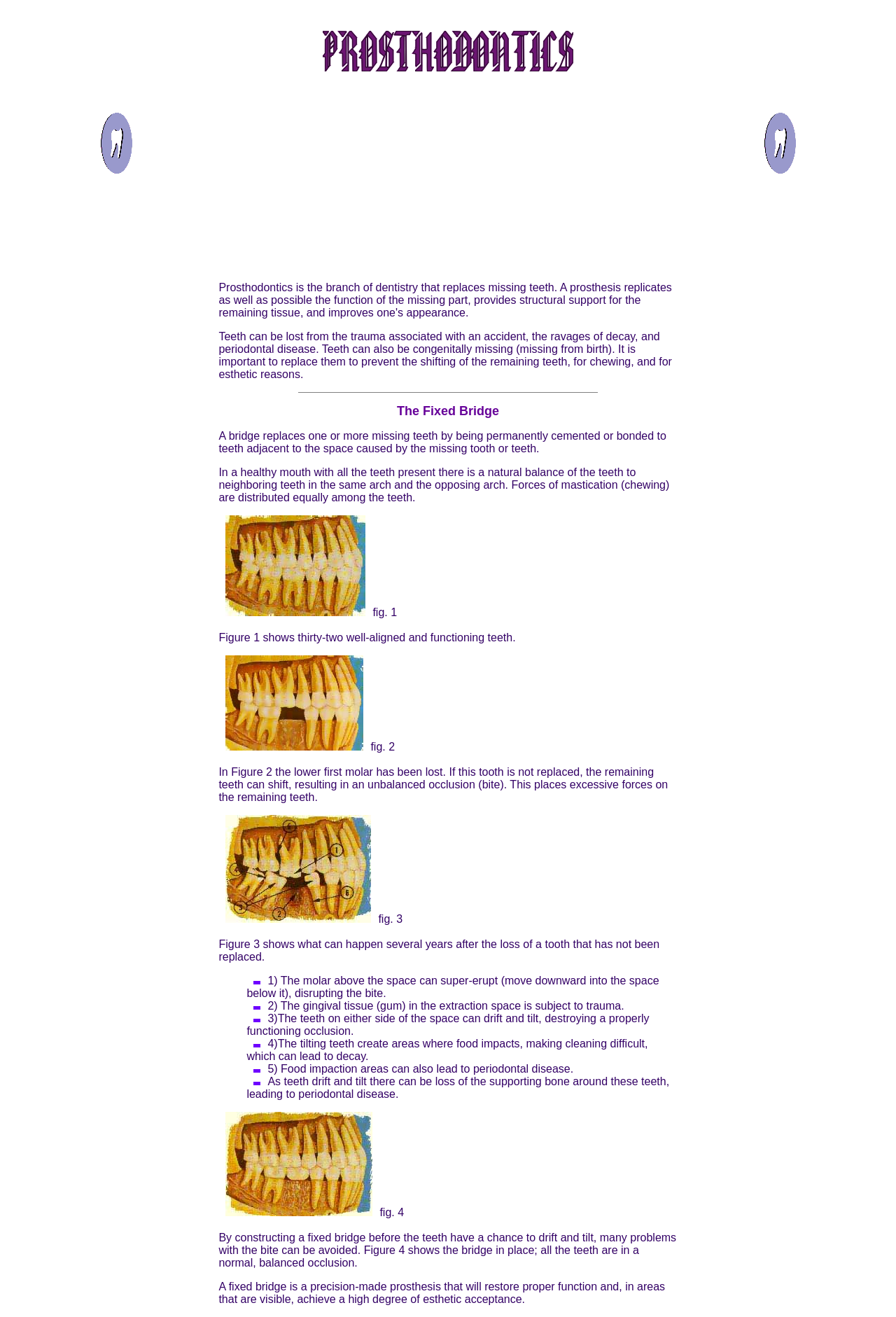Provide a thorough and detailed response to the question by examining the image: 
What happens if a tooth is not replaced?

According to the text 'If this tooth is not replaced, the remaining teeth can shift, resulting in an unbalanced occlusion (bite).', if a tooth is not replaced, the remaining teeth can shift, leading to an unbalanced bite.